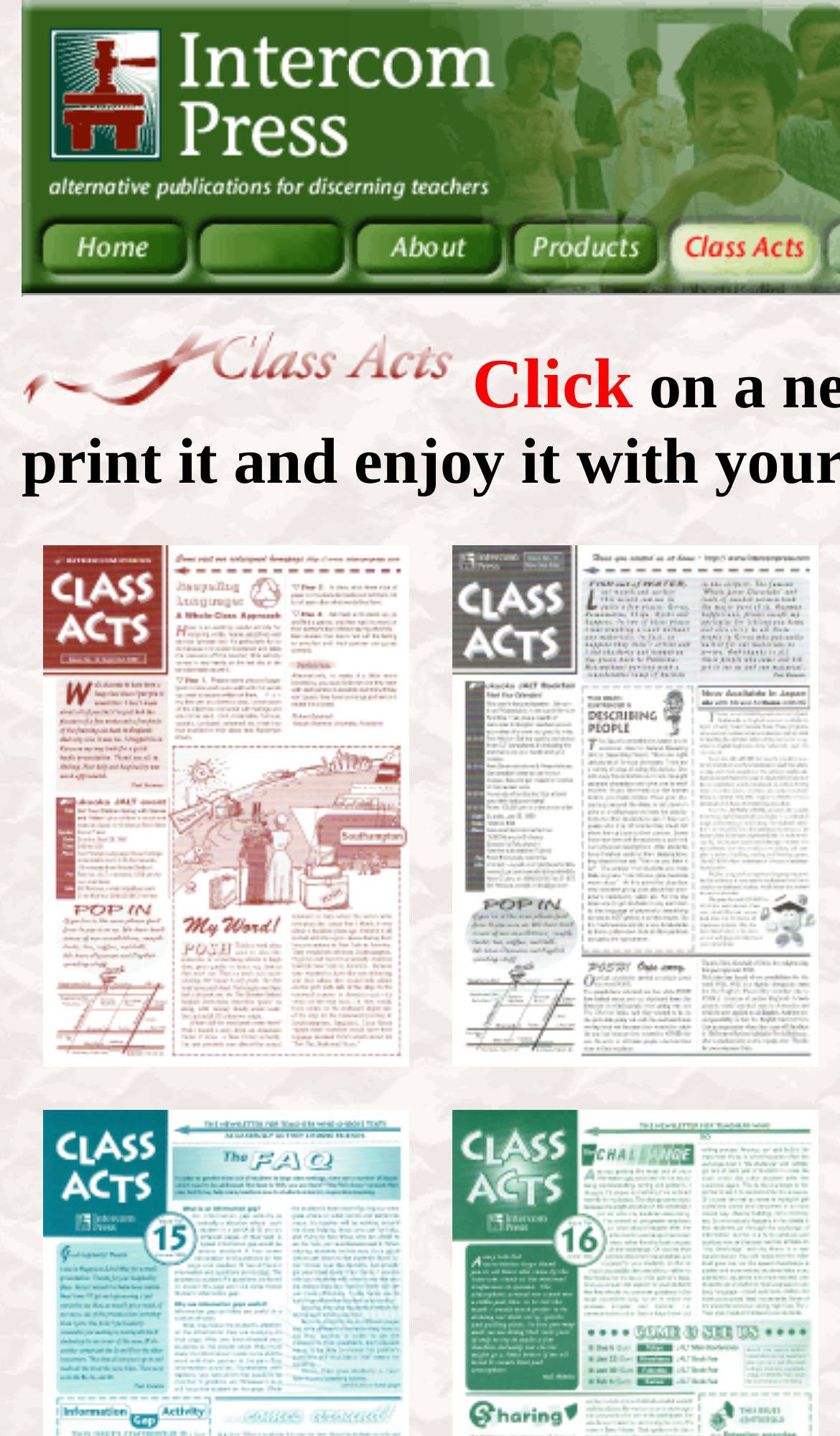Explain the features and main sections of the webpage comprehensively.

The webpage is about Intercom Press, a Japan-based publisher of English language teaching materials. At the top, there is a row of five images, each occupying about 20% of the width, with the first image on the left and the last on the right. Below these images, there is a larger image with the text "class Acts" written on it, taking up about half of the width.

To the right of the "class Acts" image, there is a button with the text "Click". Below the "class Acts" image, there are two more images, one on the left and one on the right, labeled "classacts no.10" and "classacts no.11", respectively. The "classacts no.10" image takes up about half of the width, while the "classacts no.11" image takes up the remaining half.

There are also four links, each accompanied by an image, arranged in a row above the "class Acts" image. These links are evenly spaced and take up about 20% of the width each.